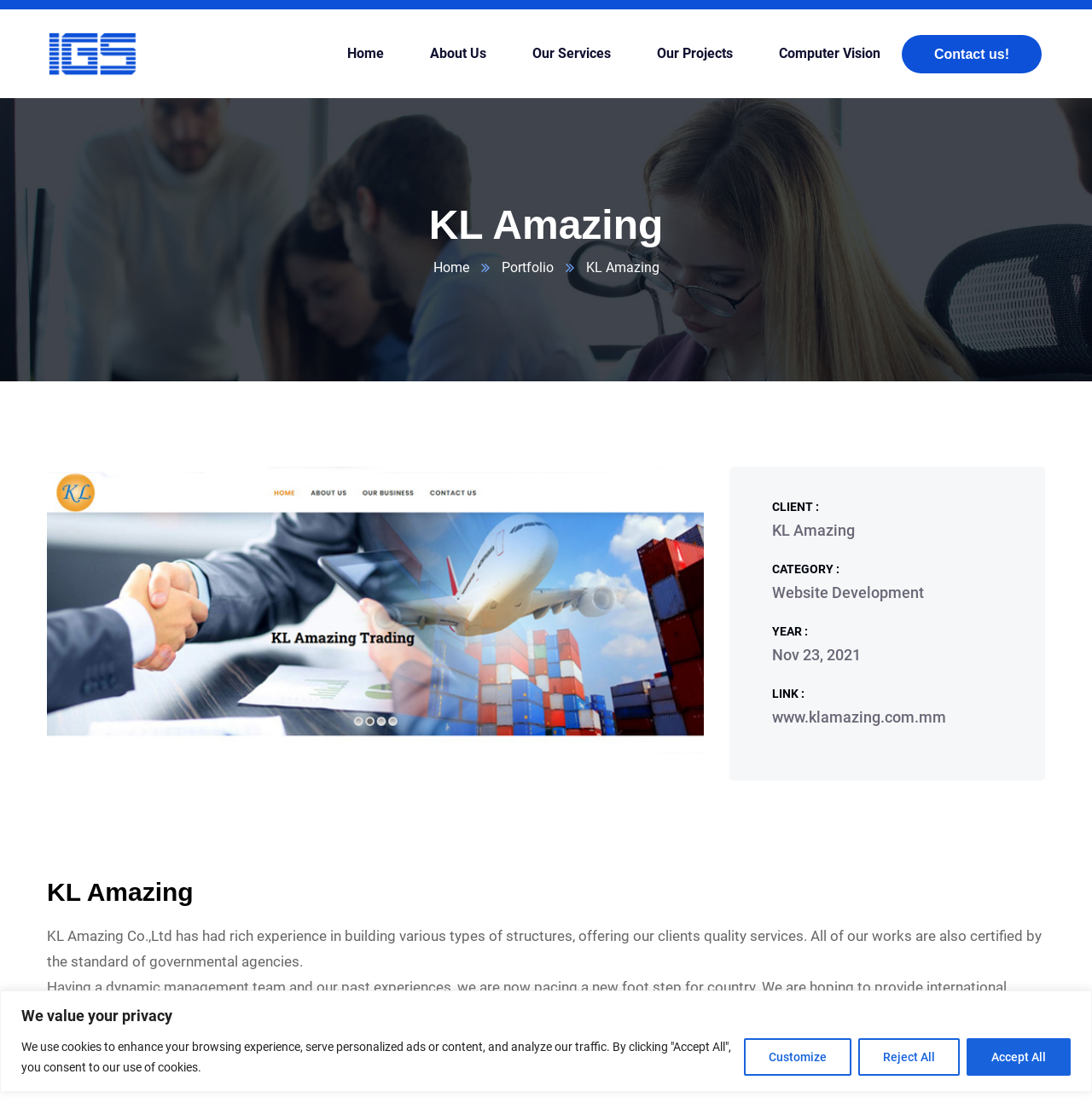Can you determine the bounding box coordinates of the area that needs to be clicked to fulfill the following instruction: "explore our services"?

[0.487, 0.008, 0.559, 0.088]